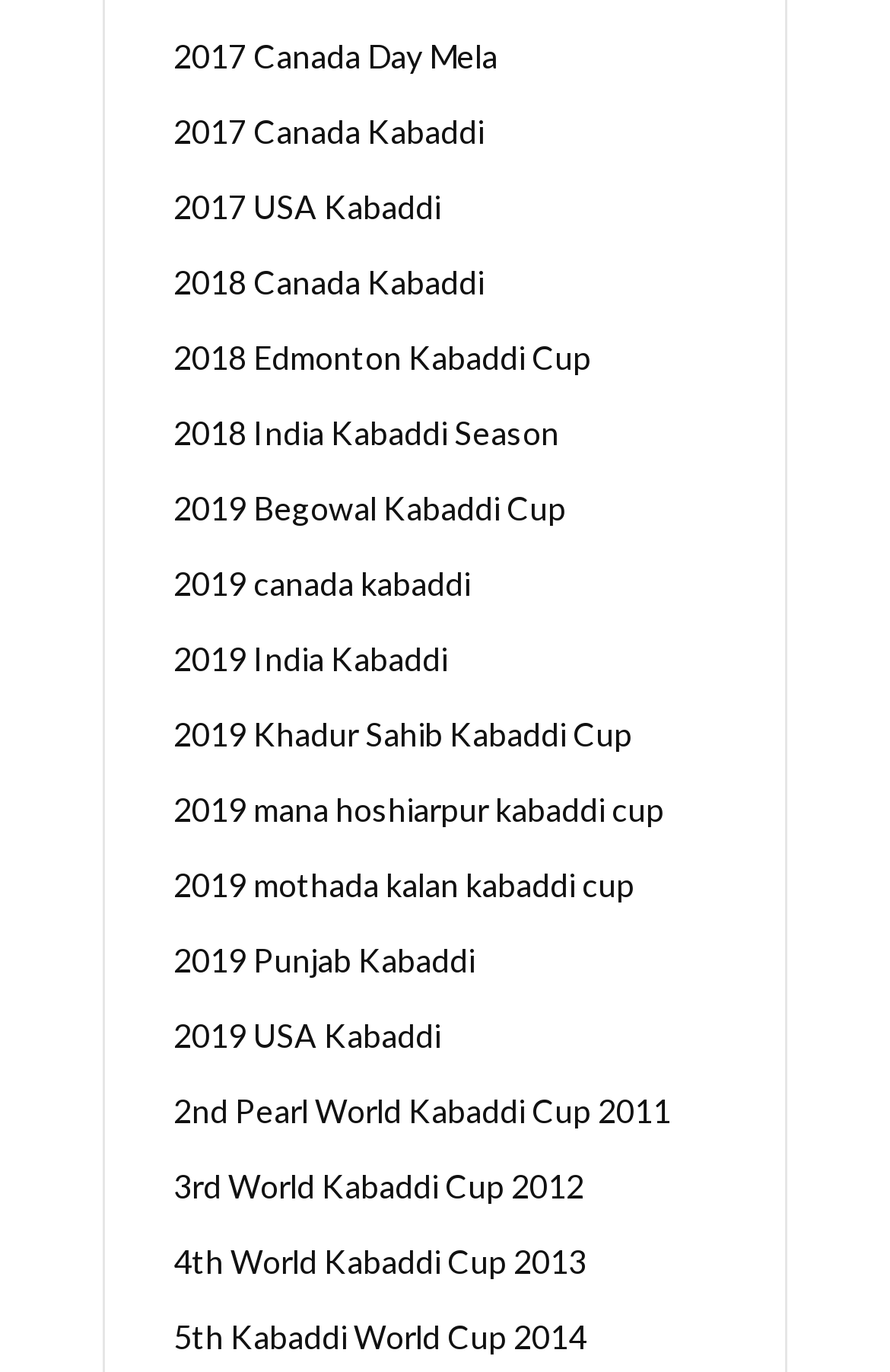Please specify the bounding box coordinates in the format (top-left x, top-left y, bottom-right x, bottom-right y), with values ranging from 0 to 1. Identify the bounding box for the UI component described as follows: parent_node: Cotidianidades.com

None